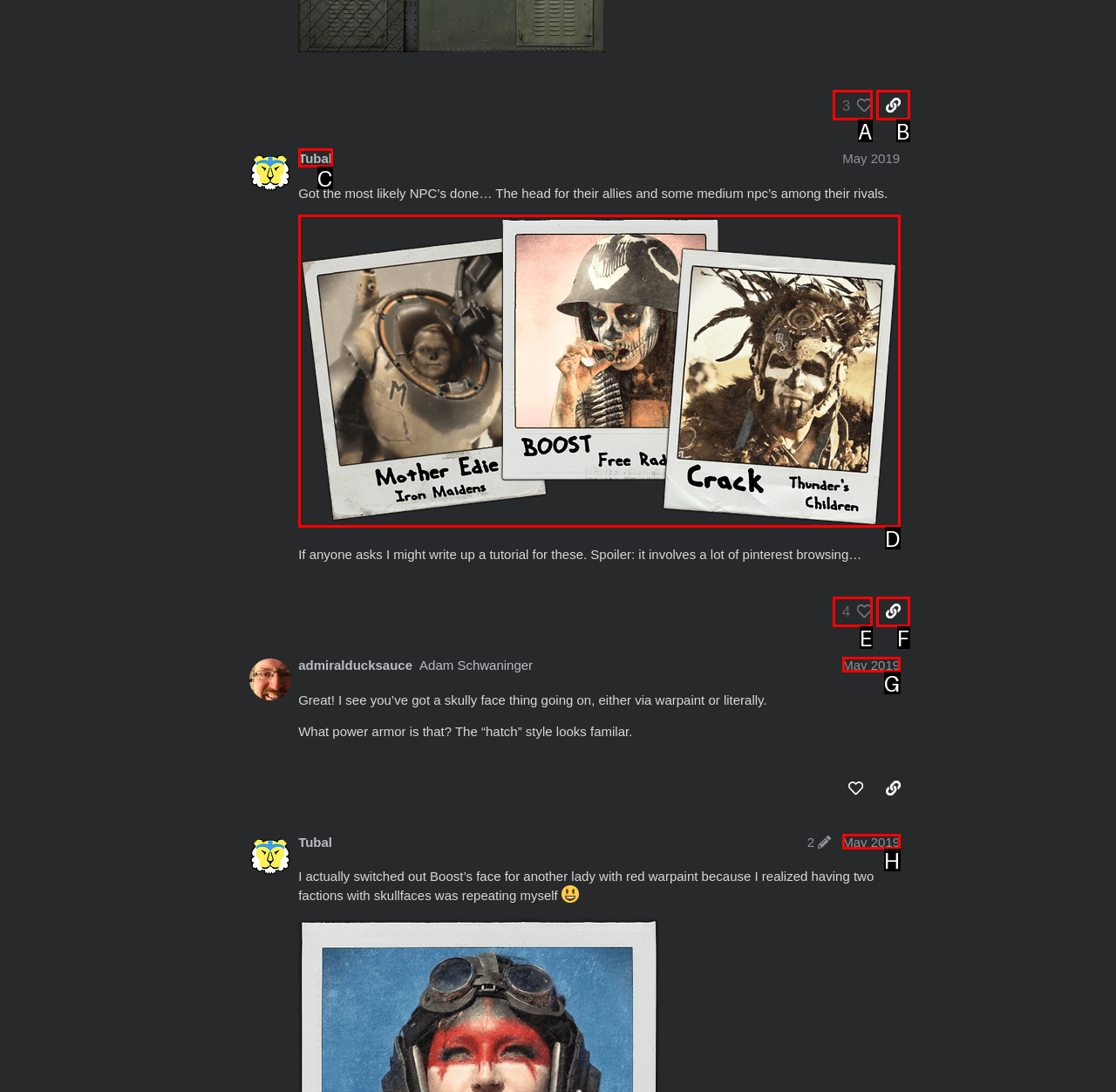Find the UI element described as: May 2019
Reply with the letter of the appropriate option.

H